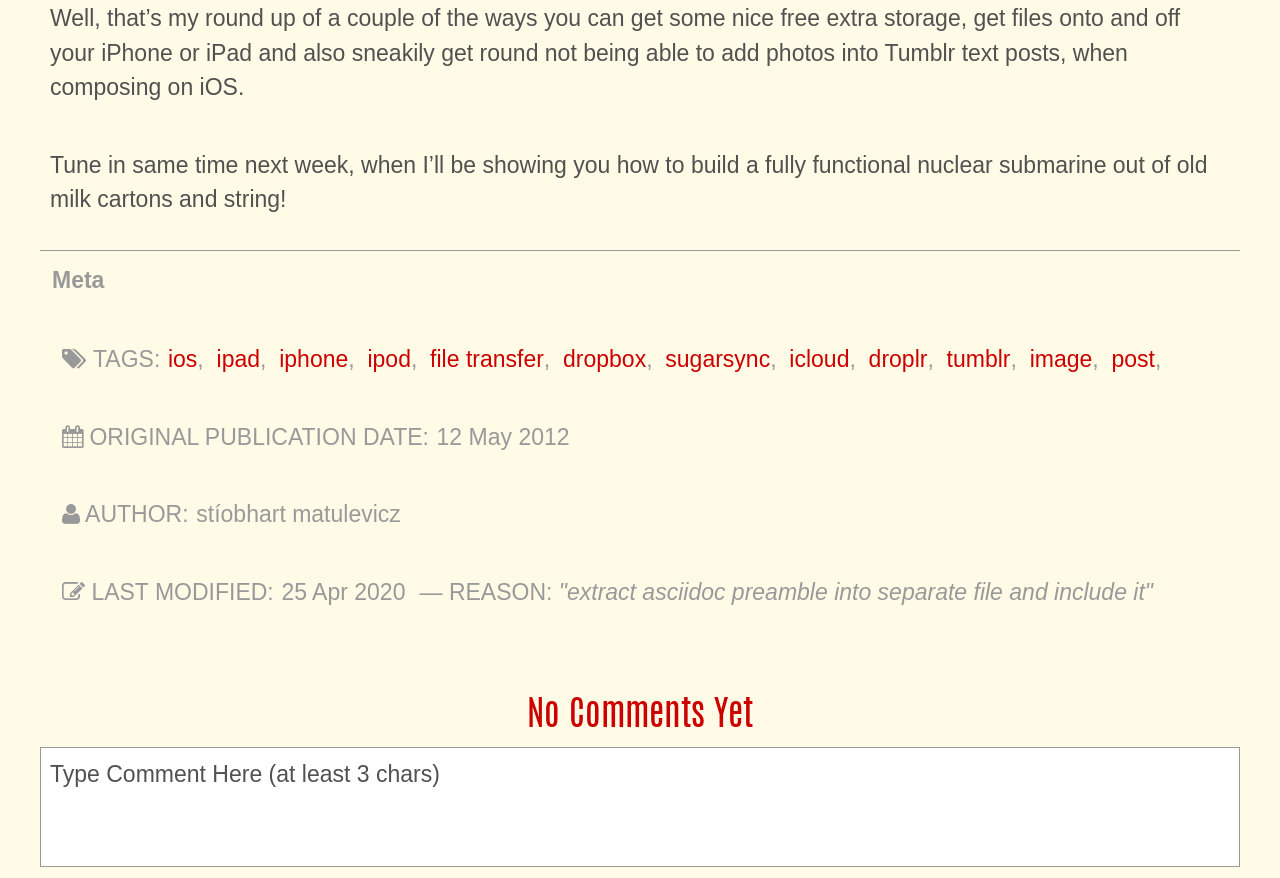What is the original publication date of this article?
Using the image, elaborate on the answer with as much detail as possible.

I found the original publication date by looking at the footer section of the webpage, where it says 'ORIGINAL PUBLICATION DATE: 12 May 2012'.